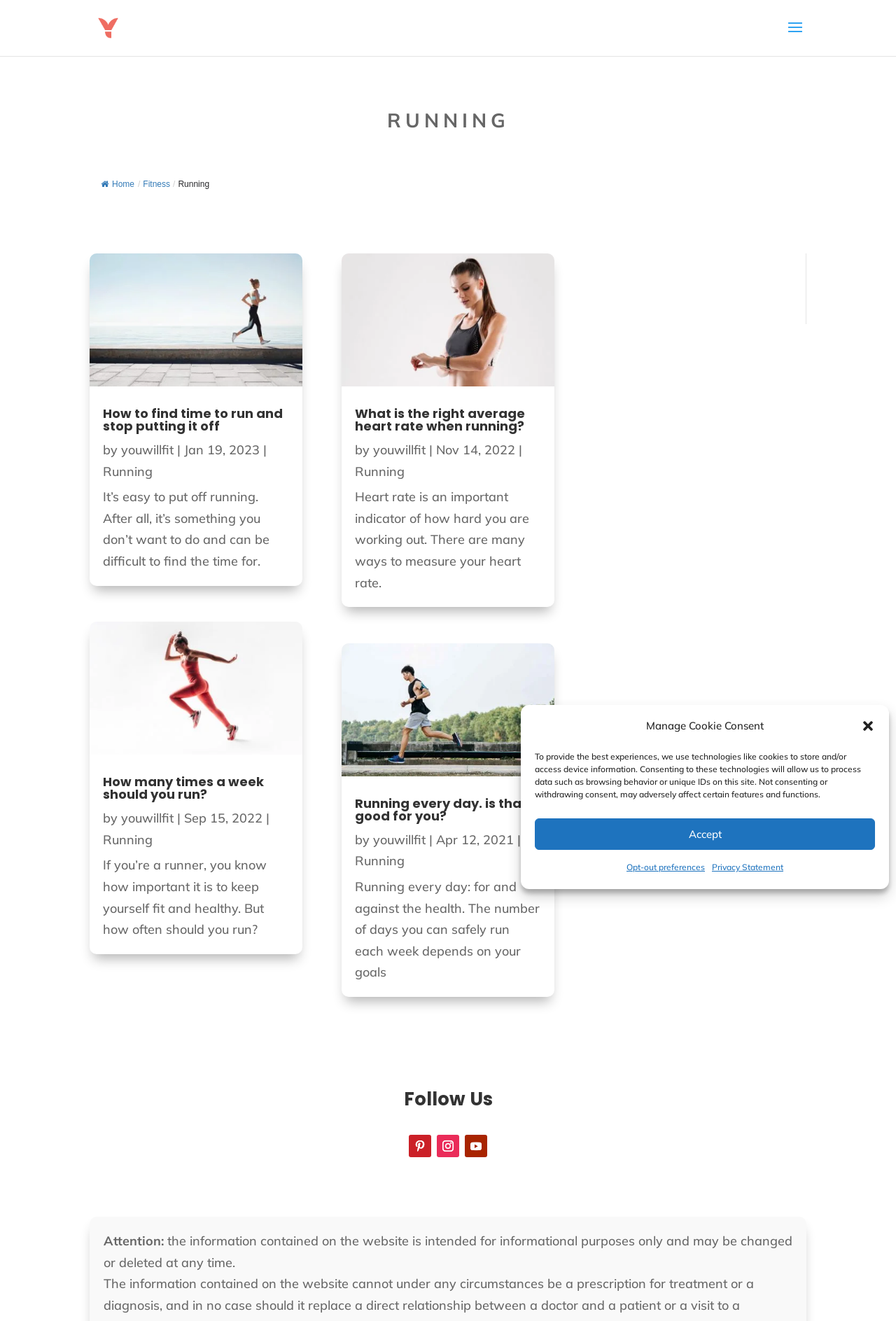Using the information in the image, give a comprehensive answer to the question: 
What is the date of the second article?

The second article has a date 'Sep 15, 2022' below the author's name 'youwillfit', indicating that the article was published on this date.